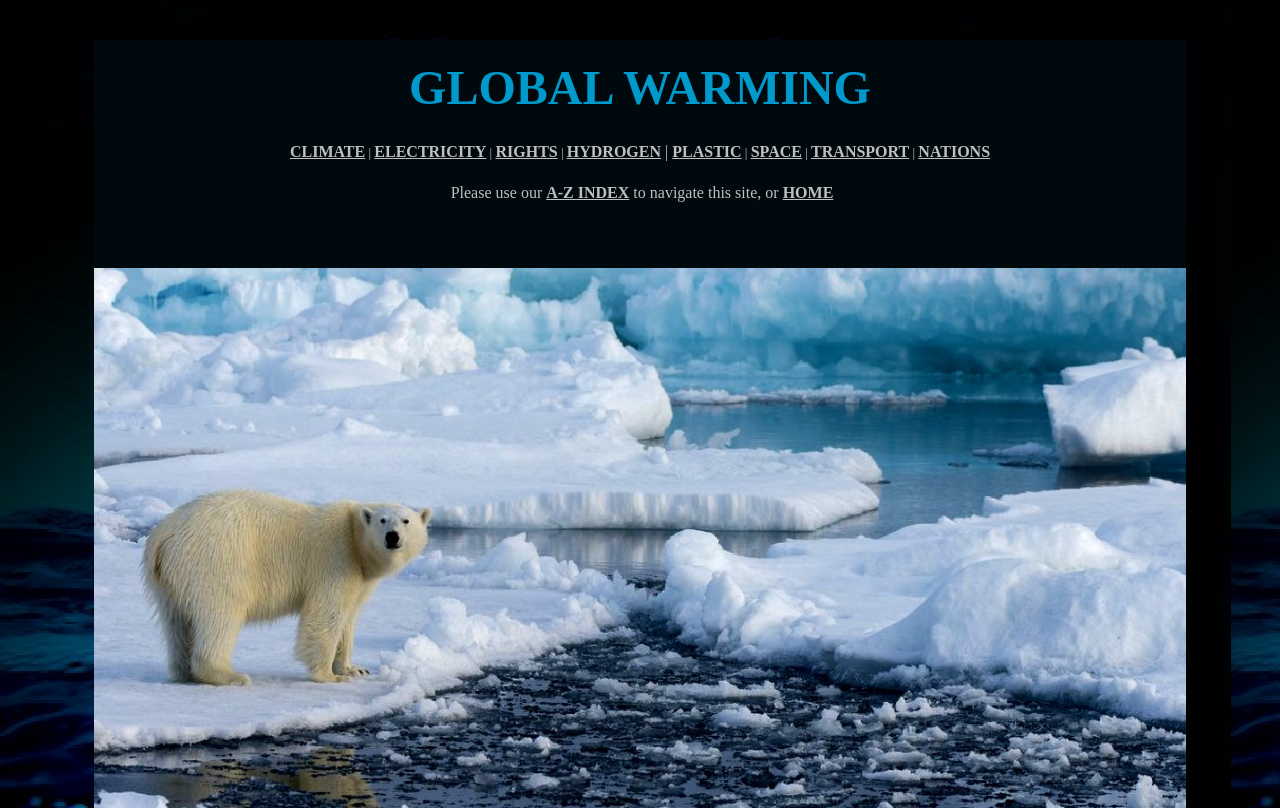Answer the following in one word or a short phrase: 
How many links are there on the top navigation bar?

9